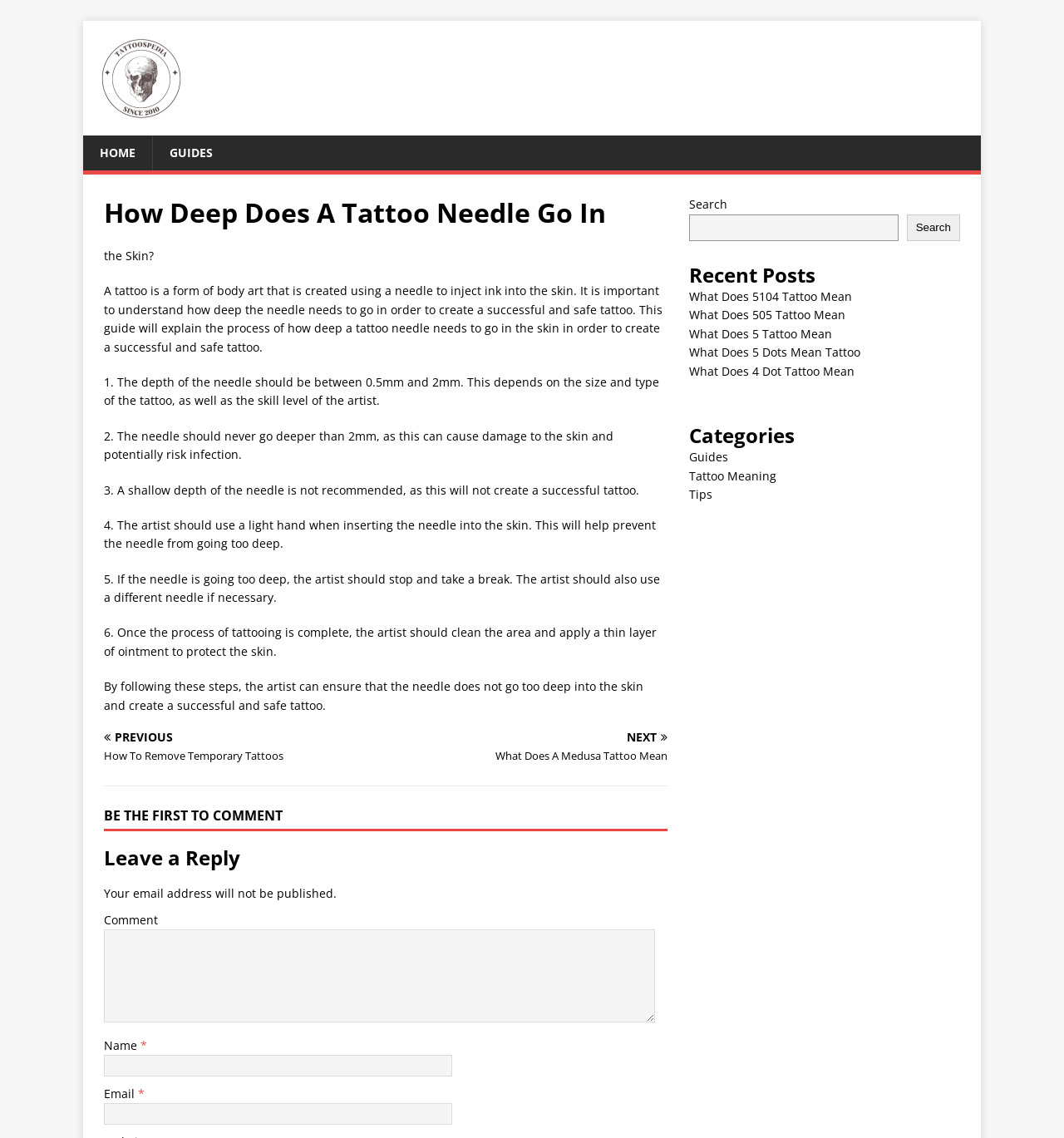Bounding box coordinates must be specified in the format (top-left x, top-left y, bottom-right x, bottom-right y). All values should be floating point numbers between 0 and 1. What are the bounding box coordinates of the UI element described as: parent_node: Search name="s"

[0.647, 0.188, 0.844, 0.212]